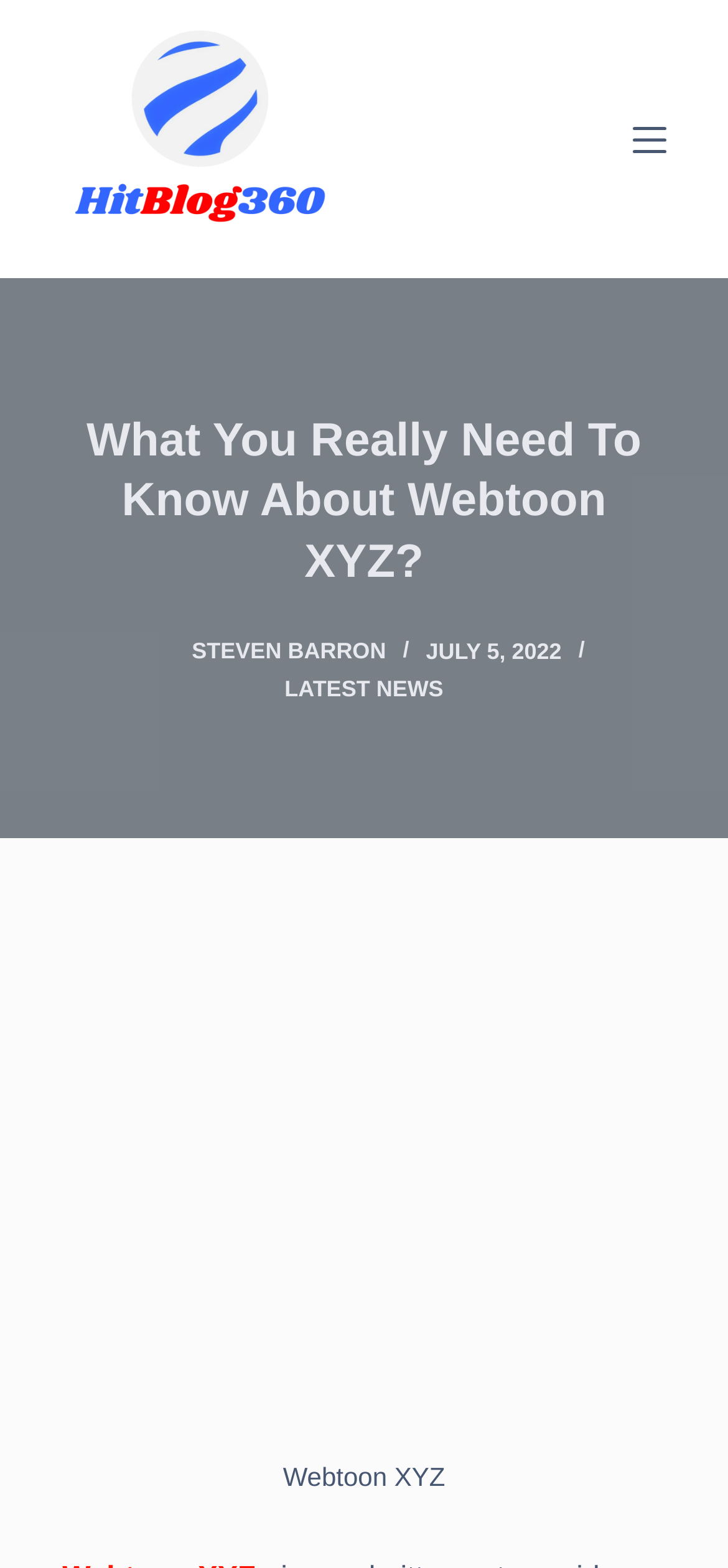Bounding box coordinates are specified in the format (top-left x, top-left y, bottom-right x, bottom-right y). All values are floating point numbers bounded between 0 and 1. Please provide the bounding box coordinate of the region this sentence describes: Menu

[0.868, 0.078, 0.914, 0.099]